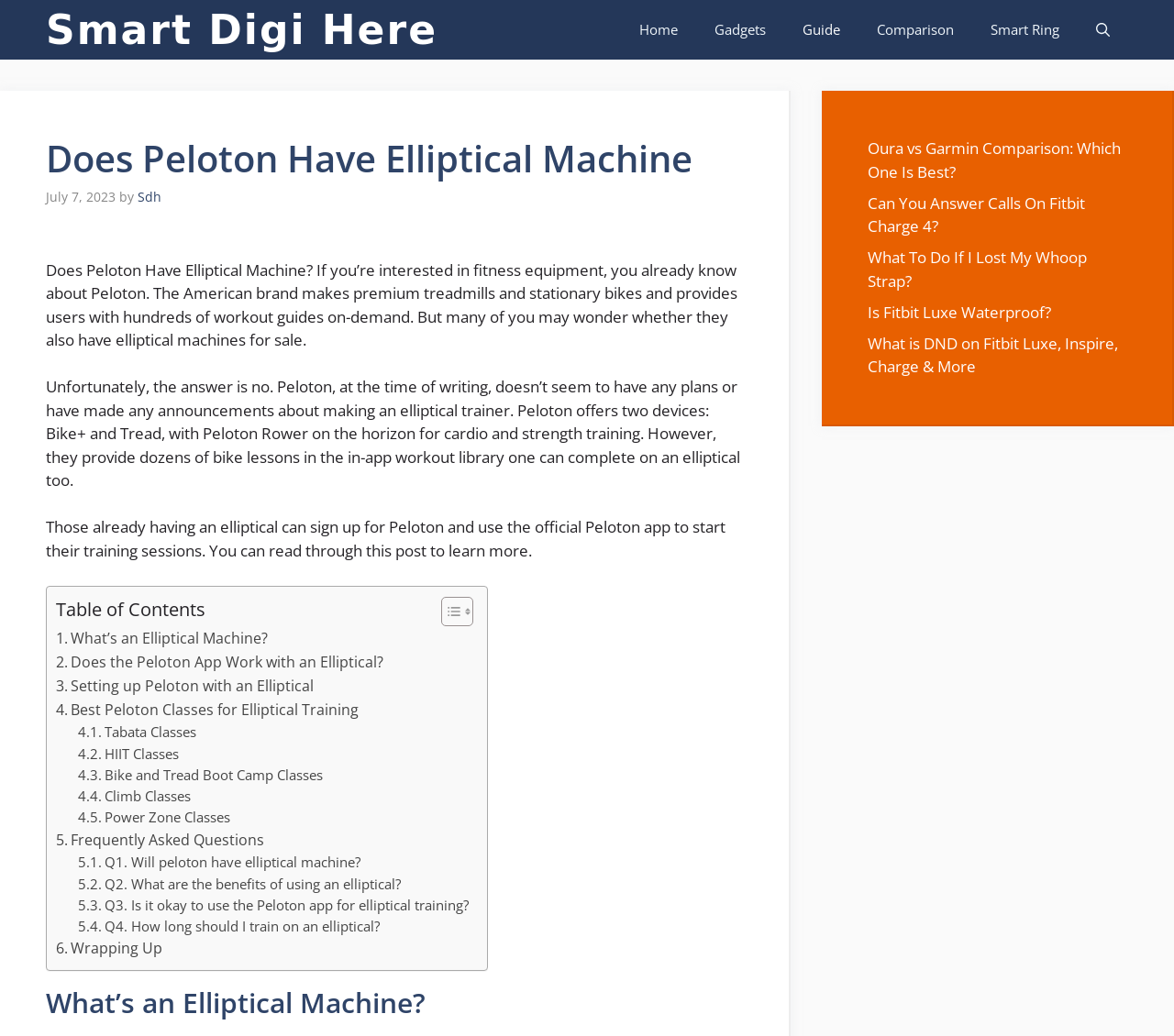Please specify the coordinates of the bounding box for the element that should be clicked to carry out this instruction: "Check out the comparison 'Oura vs Garmin'". The coordinates must be four float numbers between 0 and 1, formatted as [left, top, right, bottom].

[0.739, 0.133, 0.955, 0.176]